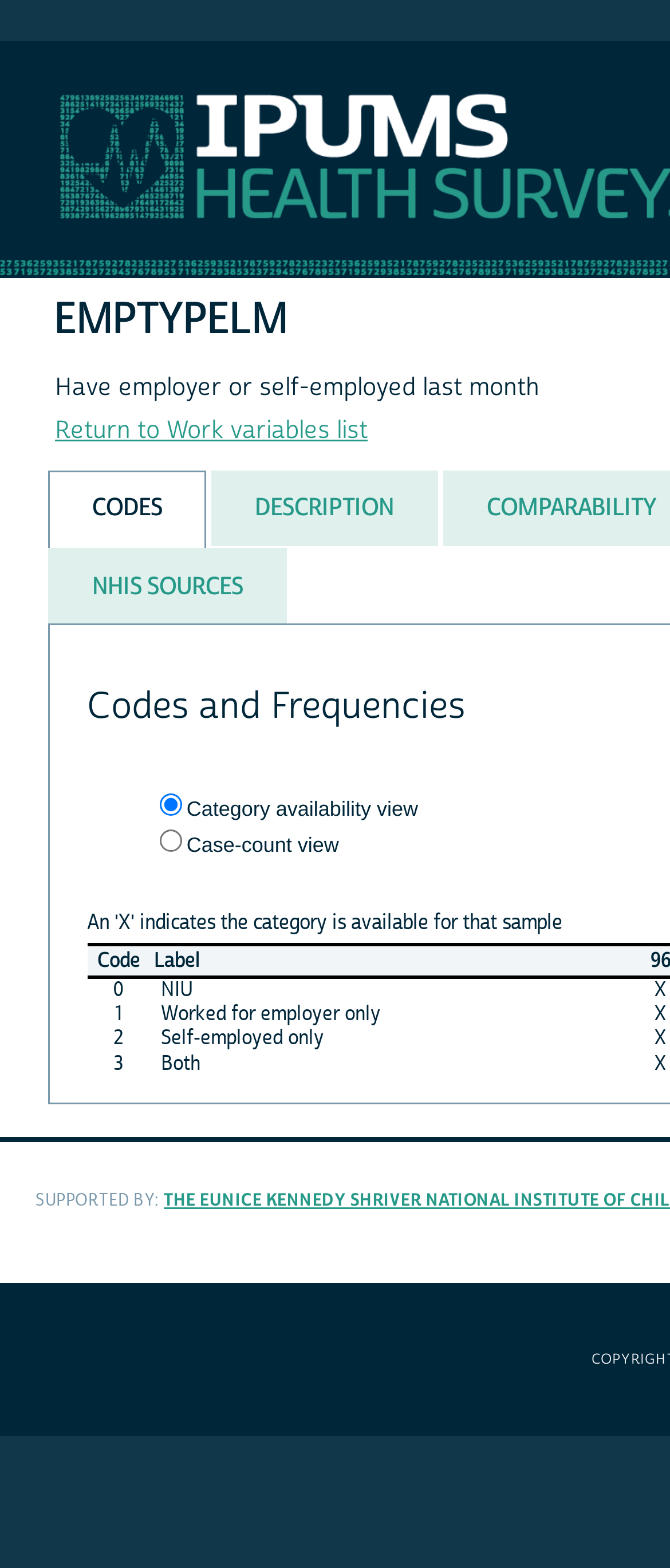Find the bounding box coordinates for the HTML element described as: "IPUMS NHIS". The coordinates should consist of four float values between 0 and 1, i.e., [left, top, right, bottom].

[0.0, 0.026, 0.203, 0.046]